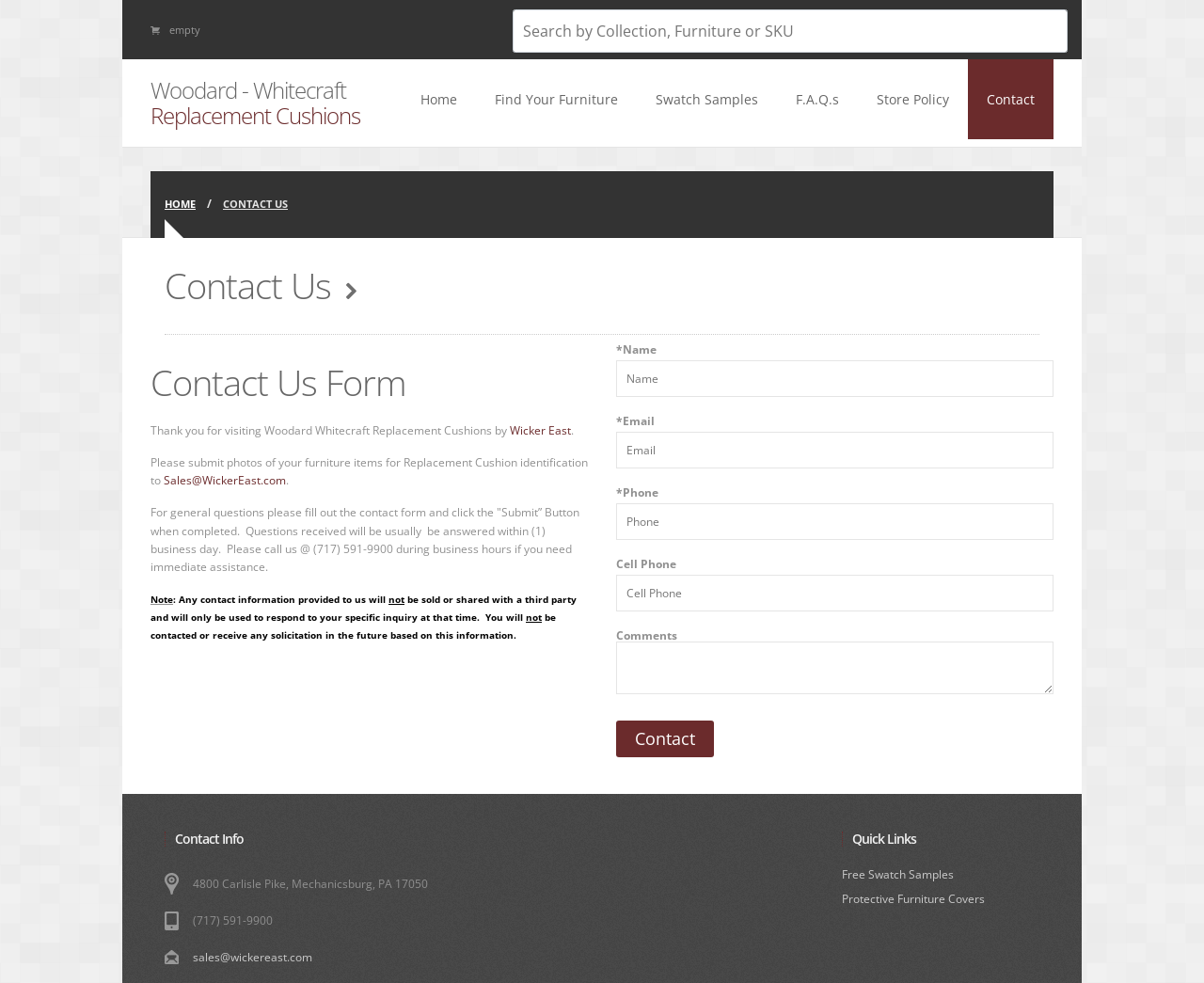What is the purpose of the 'Comments' textbox?
Use the information from the screenshot to give a comprehensive response to the question.

The 'Comments' textbox is used to provide additional information or comments related to the inquiry or question being submitted through the contact form, as it is a required field in the form.